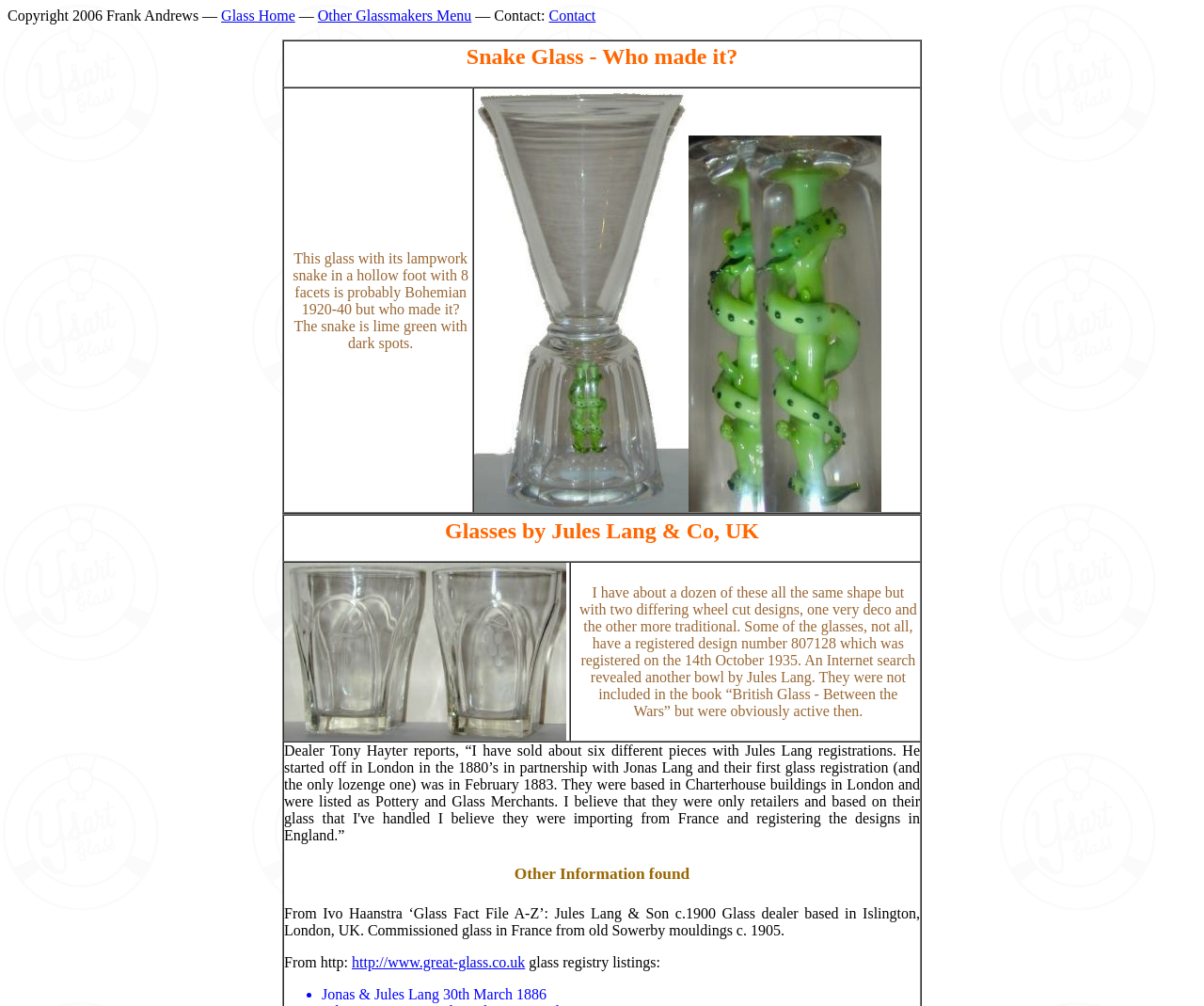Describe in detail what you see on the webpage.

The webpage is about puzzles and glassmakers, specifically focusing on Non-Ysart glass. At the top, there is a copyright notice from Frank Andrews, dated 2006. Next to it, there are three links: "Glass Home", "Other Glassmakers Menu", and "Contact". 

Below these links, there is a table that takes up most of the page. The table has three rows, each containing information about a specific type of glass. The first row has a heading "Snake Glass - Who made it?" and a description of the glass, which is probably Bohemian from 1920-40. 

The second row has two grid cells. The first cell contains a description of the snake glass, and the second cell has two images of the glass. The third row has a heading "Glasses by Jules Lang & Co, UK" and a description of the glasses. 

The fourth row has two grid cells. The first cell has an image of Jules Lang glass, and the second cell contains a description of the glasses, including information about their design and registration number. There is also a heading "Other Information found" and a link to a website, as well as a list marker and a static text about Jonas & Jules Lang.